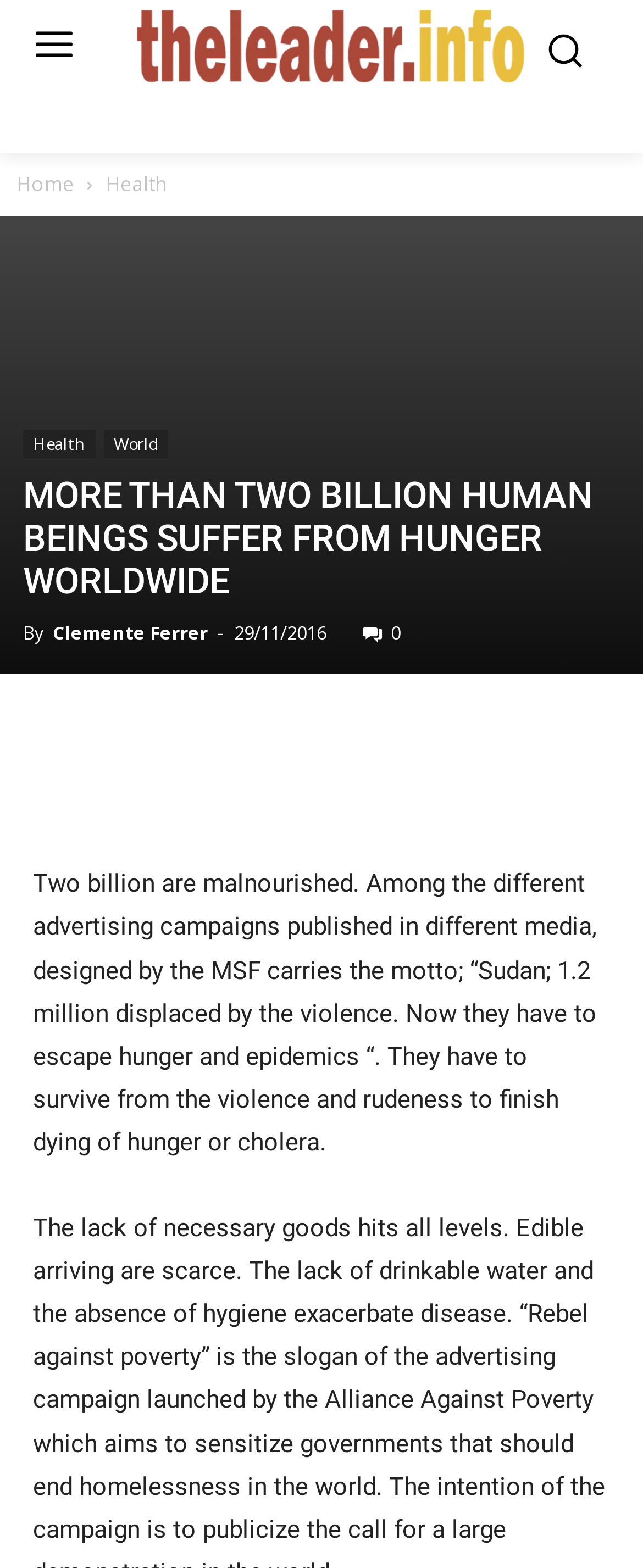Identify the bounding box coordinates of the clickable region required to complete the instruction: "Click the 'Home' link". The coordinates should be given as four float numbers within the range of 0 and 1, i.e., [left, top, right, bottom].

[0.026, 0.108, 0.115, 0.126]